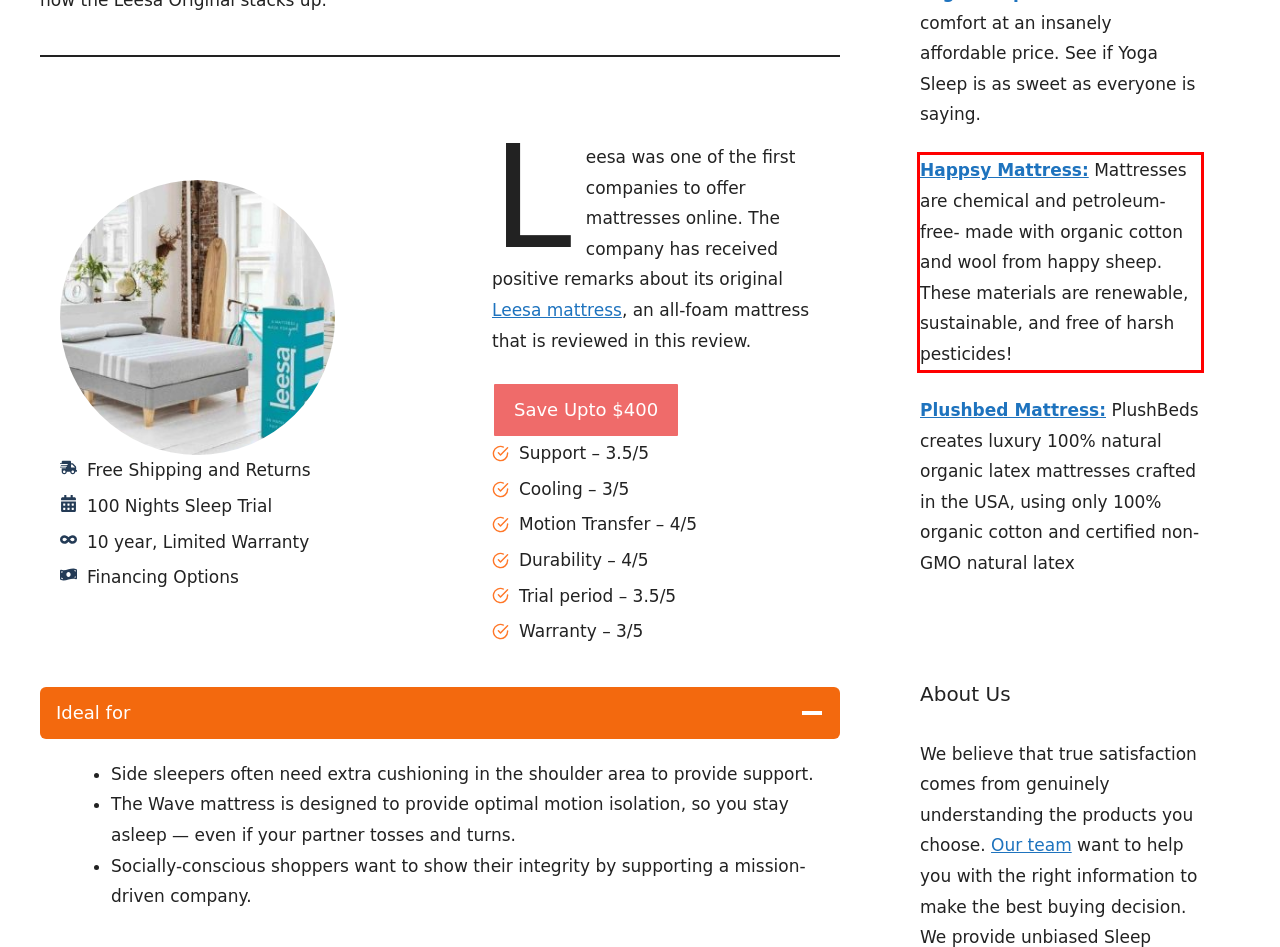Please look at the webpage screenshot and extract the text enclosed by the red bounding box.

Happsy Mattress: Mattresses are chemical and petroleum-free- made with organic cotton and wool from happy sheep. These materials are renewable, sustainable, and free of harsh pesticides!